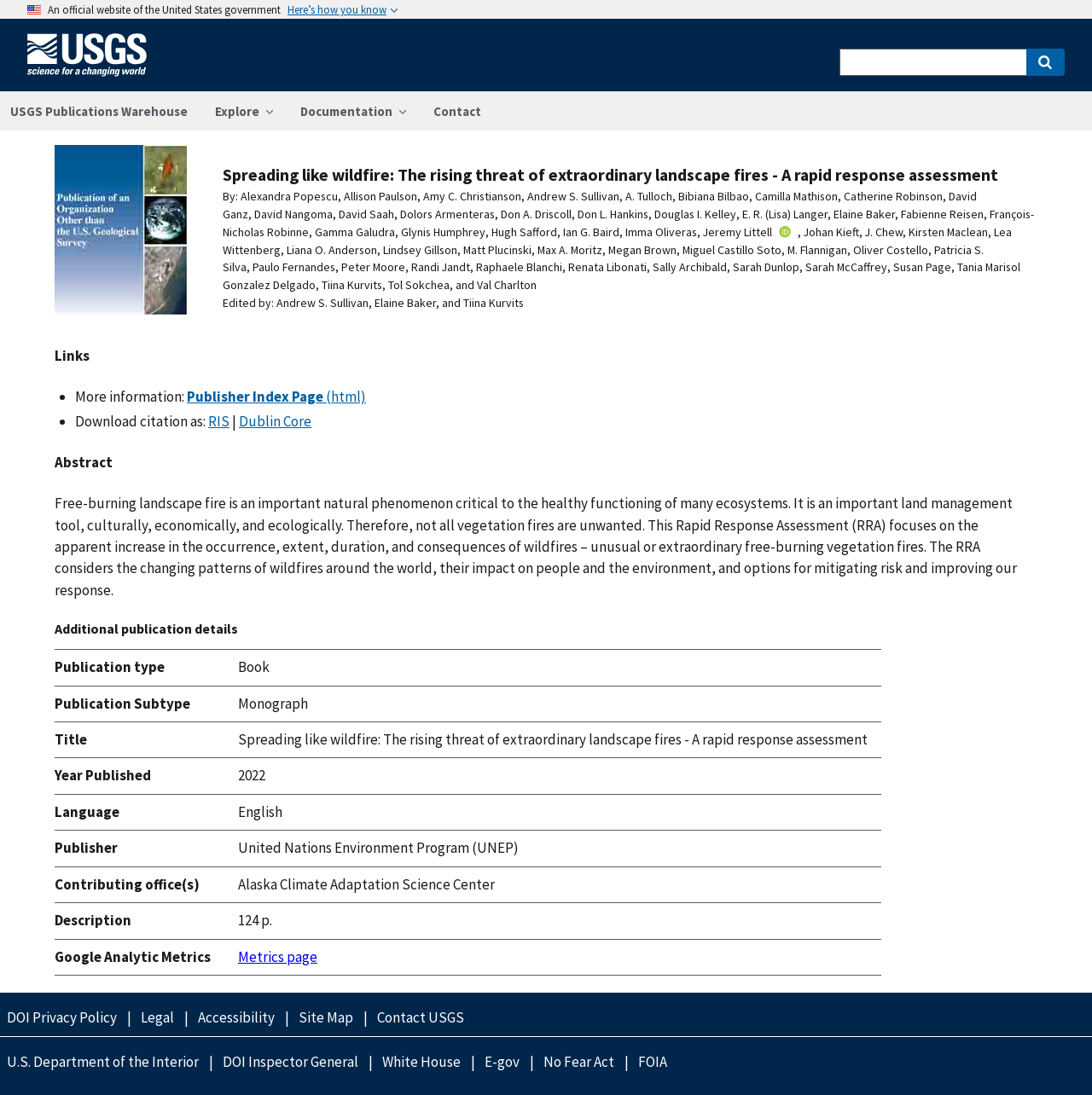Answer the following query concisely with a single word or phrase:
What is the main topic of the article on this webpage?

Landscape fires